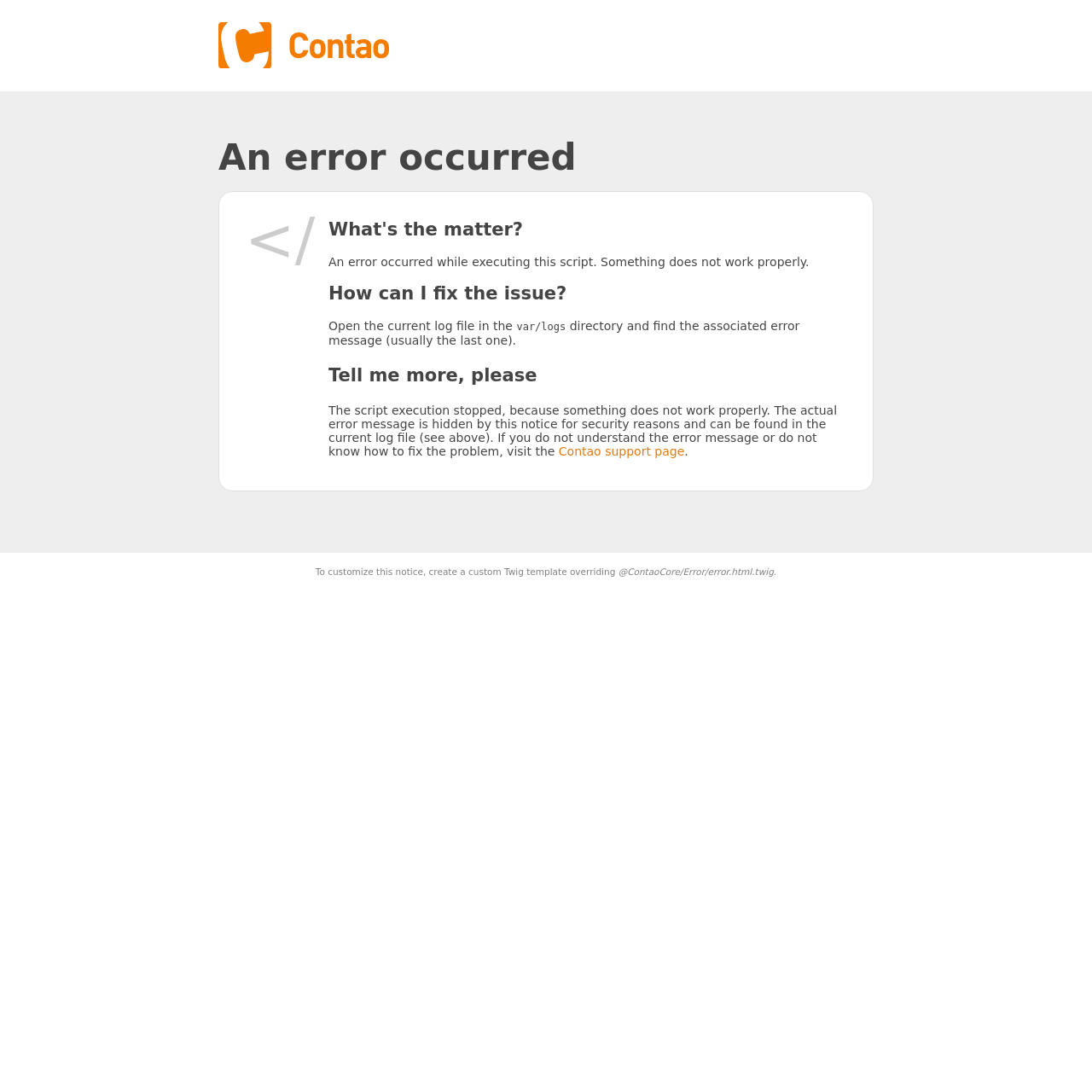Predict the bounding box of the UI element based on the description: "Contao support page". The coordinates should be four float numbers between 0 and 1, formatted as [left, top, right, bottom].

[0.512, 0.407, 0.627, 0.419]